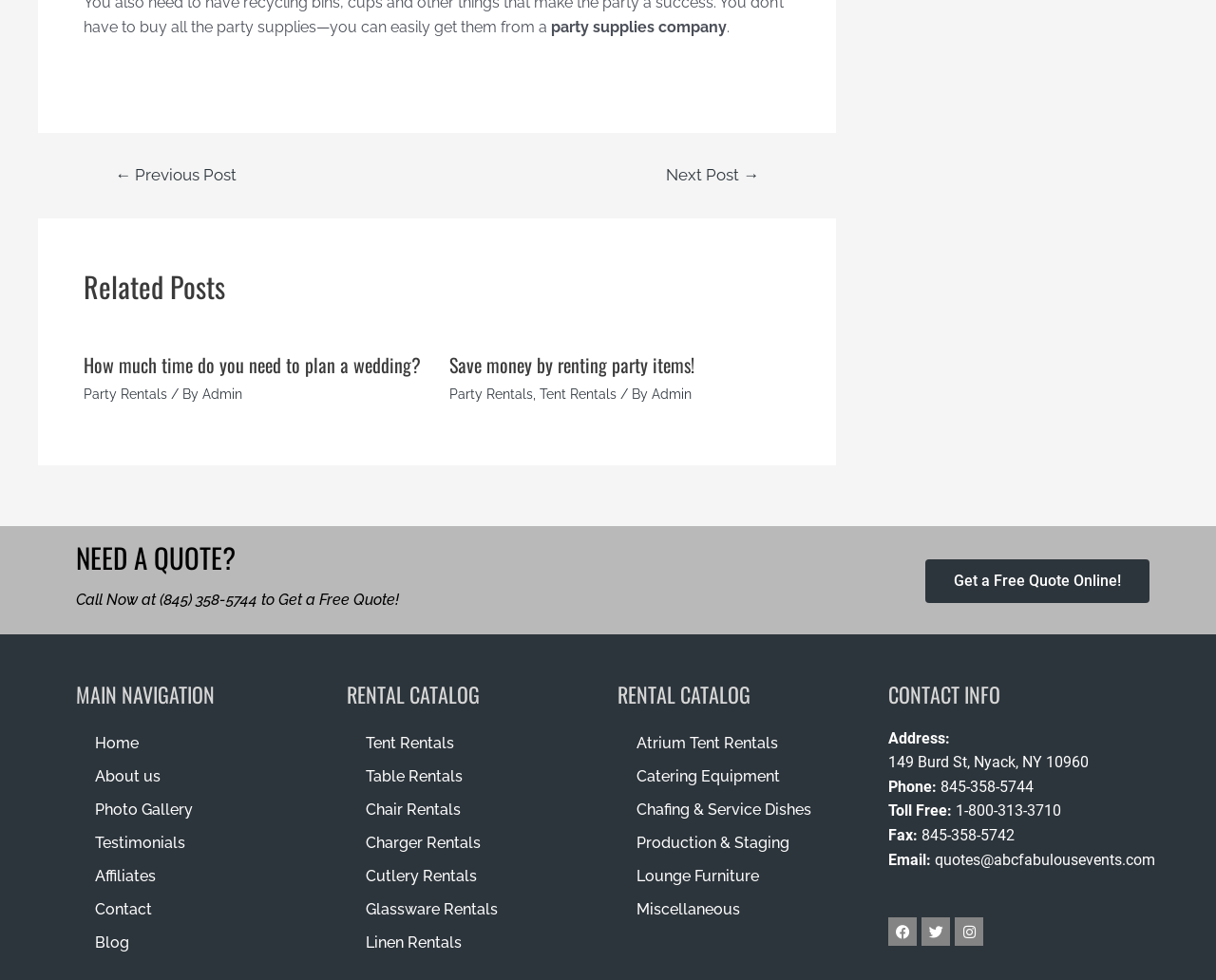Locate the bounding box coordinates of the element to click to perform the following action: 'Visit the 'About us' page'. The coordinates should be given as four float values between 0 and 1, in the form of [left, top, right, bottom].

[0.062, 0.775, 0.27, 0.809]